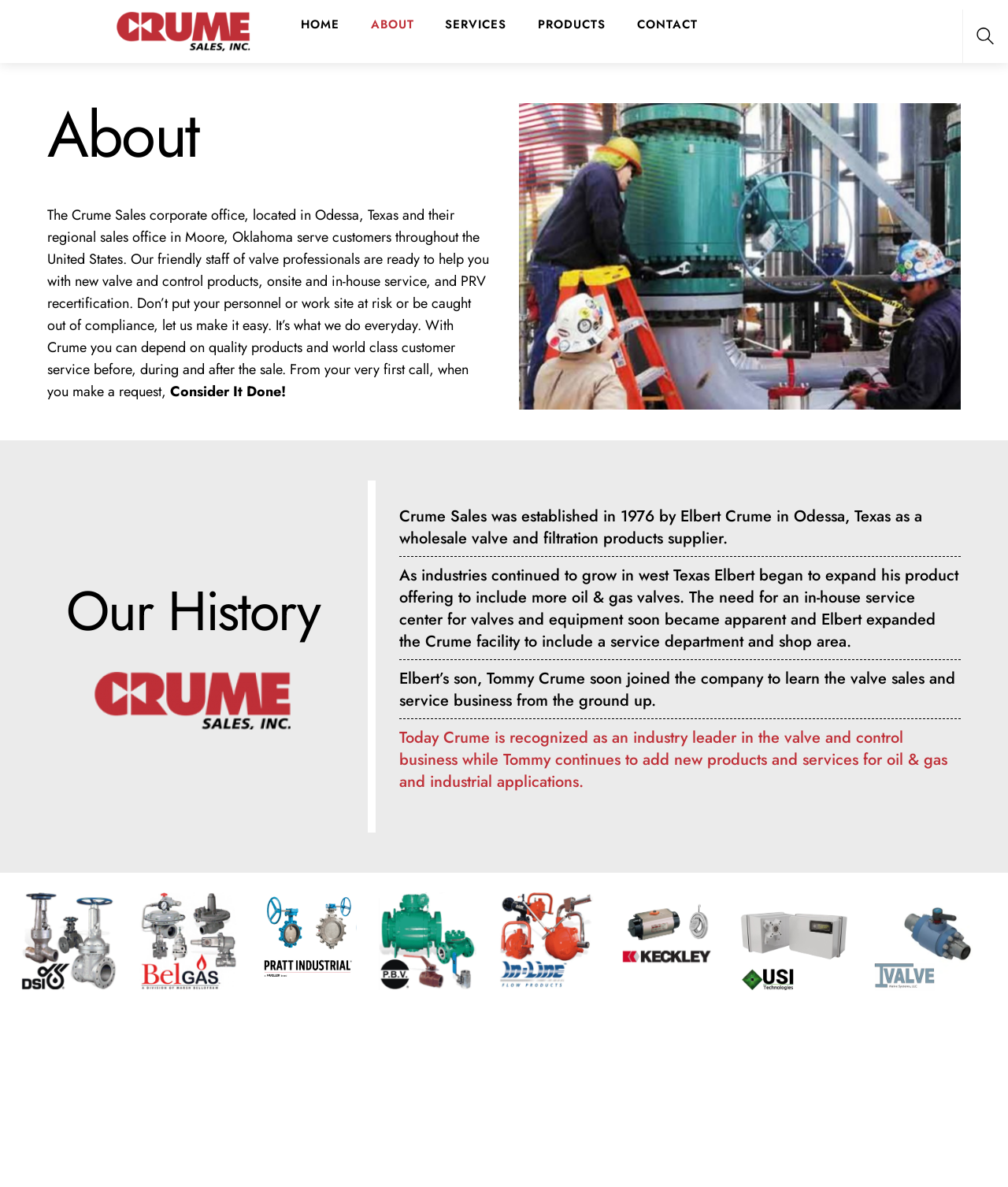Please identify the bounding box coordinates of the element's region that should be clicked to execute the following instruction: "Read about Crume Sales' history". The bounding box coordinates must be four float numbers between 0 and 1, i.e., [left, top, right, bottom].

[0.047, 0.492, 0.336, 0.538]